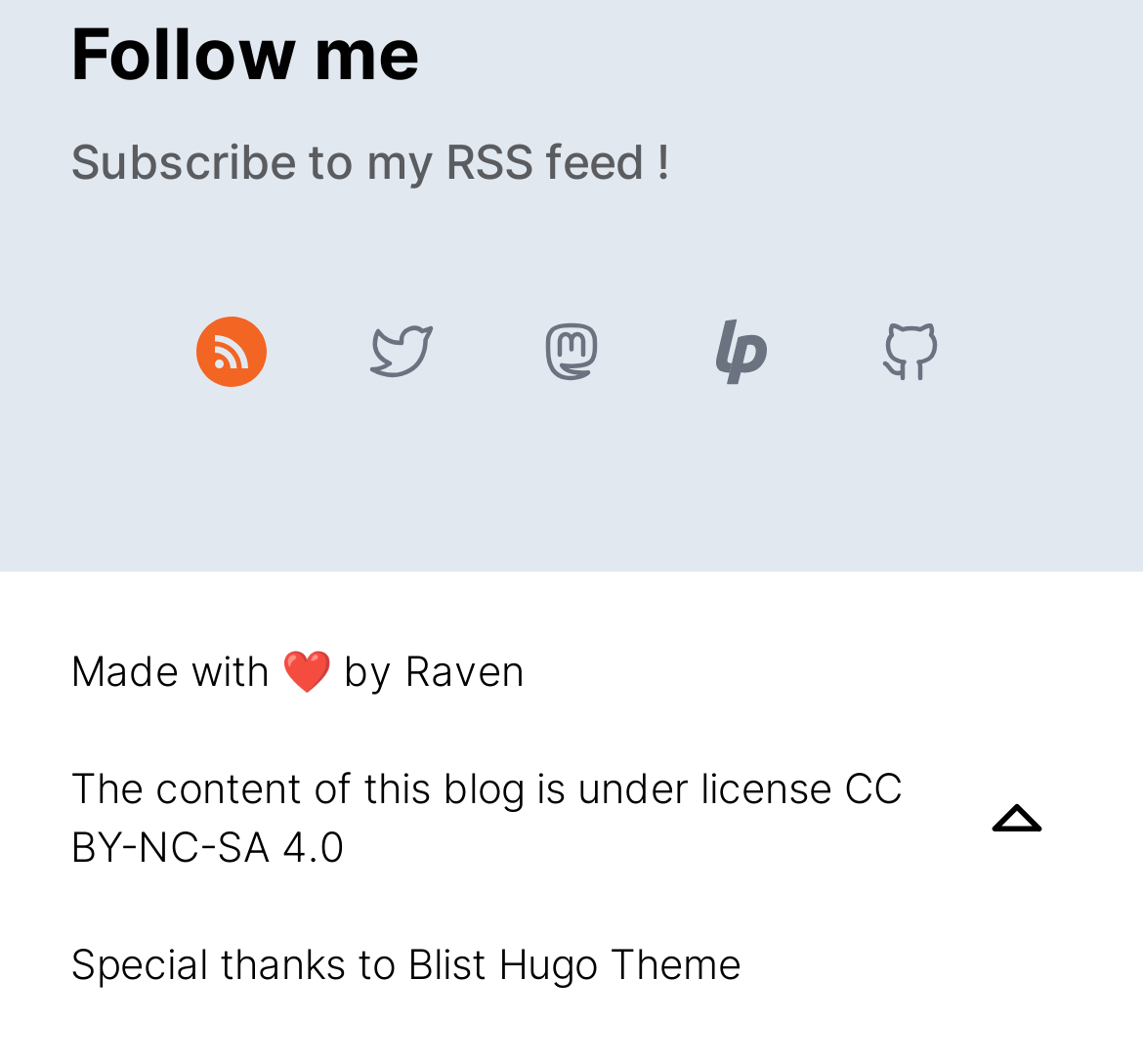Respond to the question with just a single word or phrase: 
How many social media links are available?

4